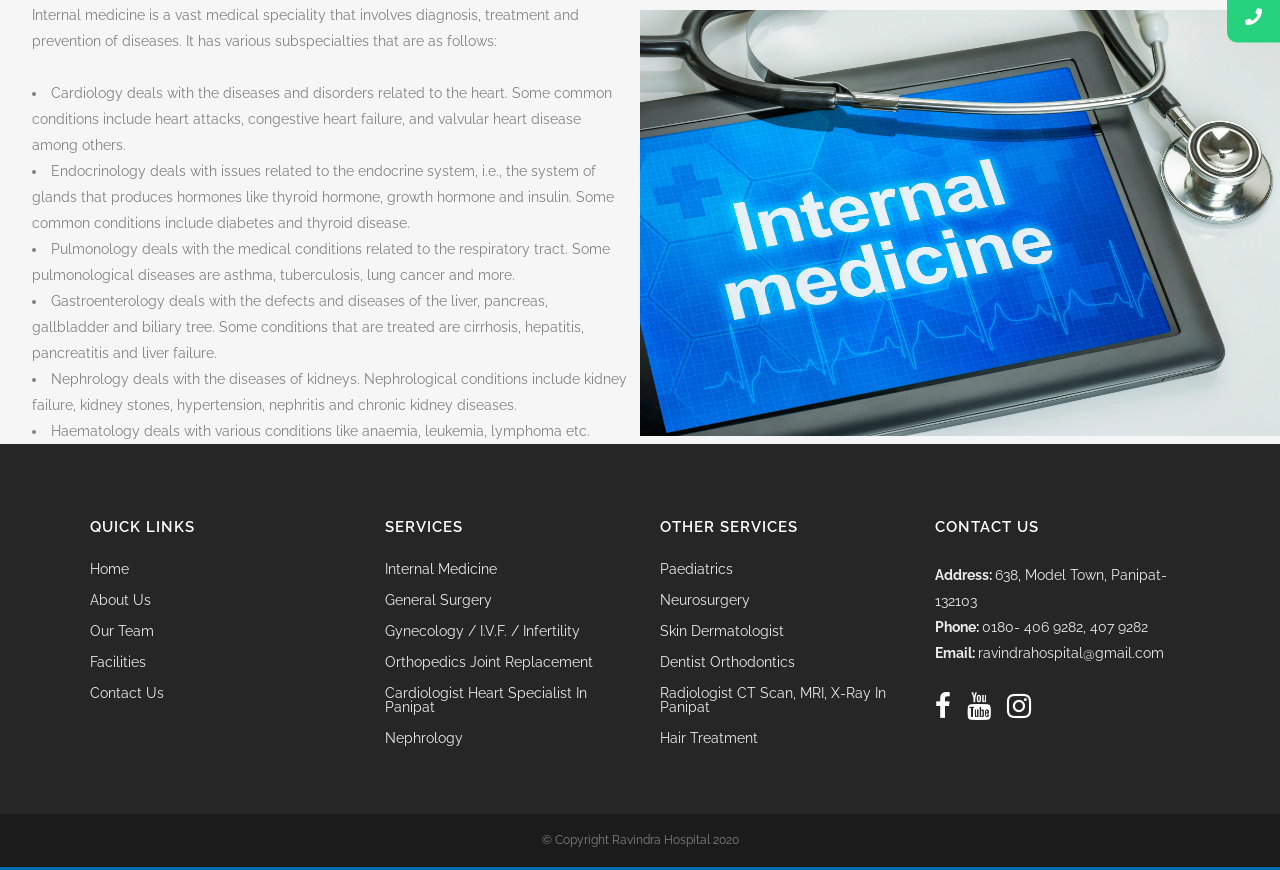Please predict the bounding box coordinates (top-left x, top-left y, bottom-right x, bottom-right y) for the UI element in the screenshot that fits the description: Cardiologist Heart Specialist In Panipat

[0.301, 0.788, 0.492, 0.82]